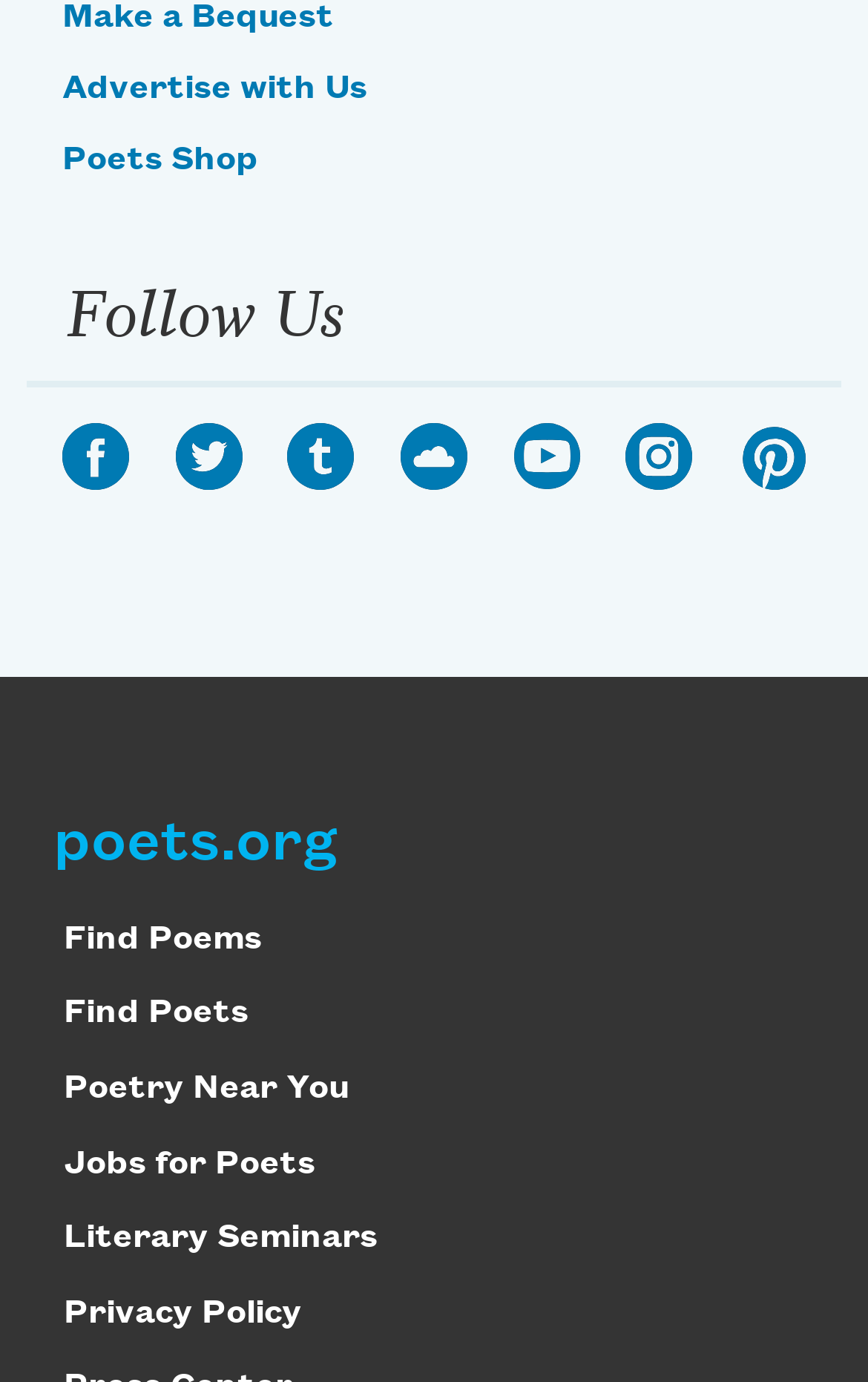What is the purpose of the 'Find Poems' link?
Using the image as a reference, give a one-word or short phrase answer.

To find poems